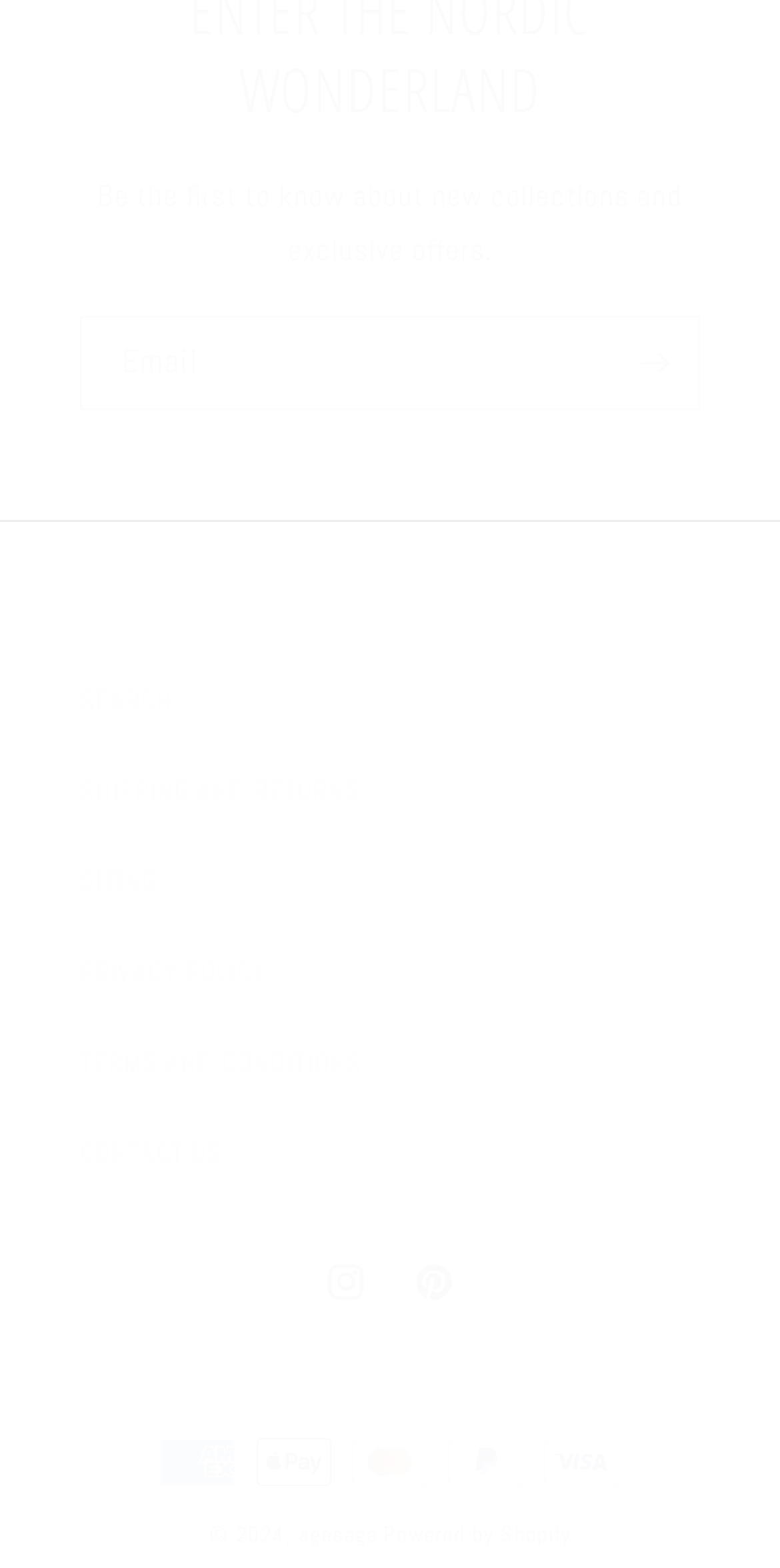Please identify the bounding box coordinates of the element's region that needs to be clicked to fulfill the following instruction: "Contact us". The bounding box coordinates should consist of four float numbers between 0 and 1, i.e., [left, top, right, bottom].

[0.103, 0.707, 0.897, 0.764]